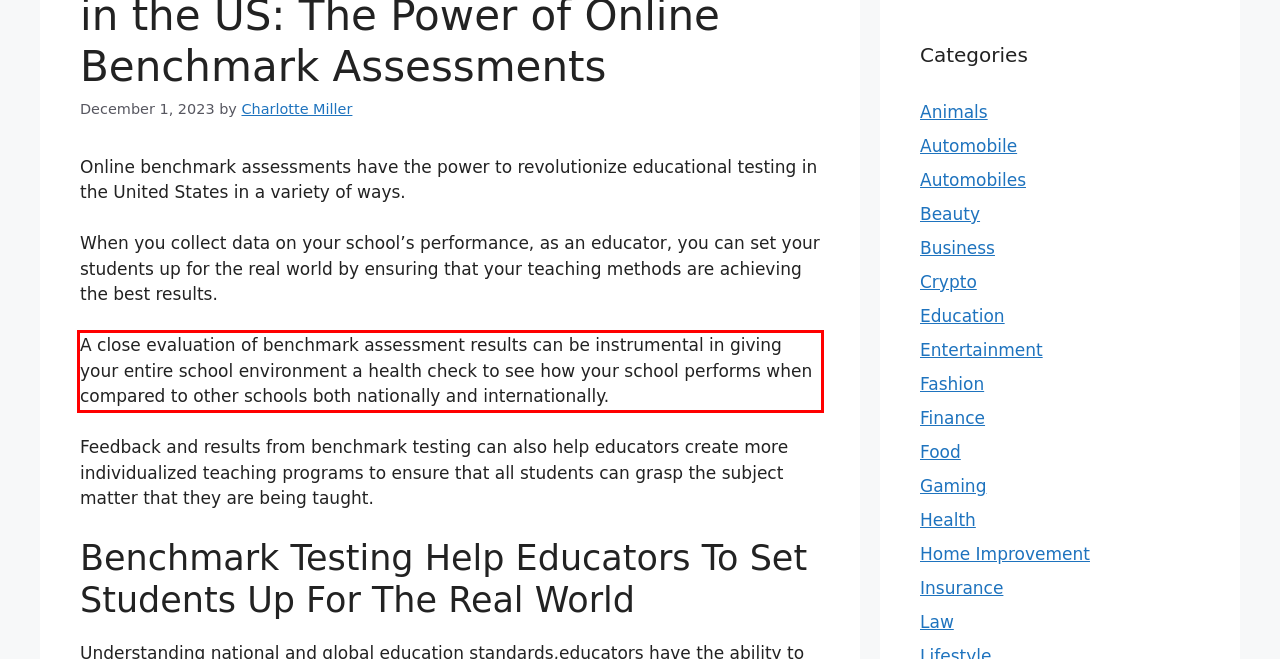You have a screenshot of a webpage, and there is a red bounding box around a UI element. Utilize OCR to extract the text within this red bounding box.

A close evaluation of benchmark assessment results can be instrumental in giving your entire school environment a health check to see how your school performs when compared to other schools both nationally and internationally.